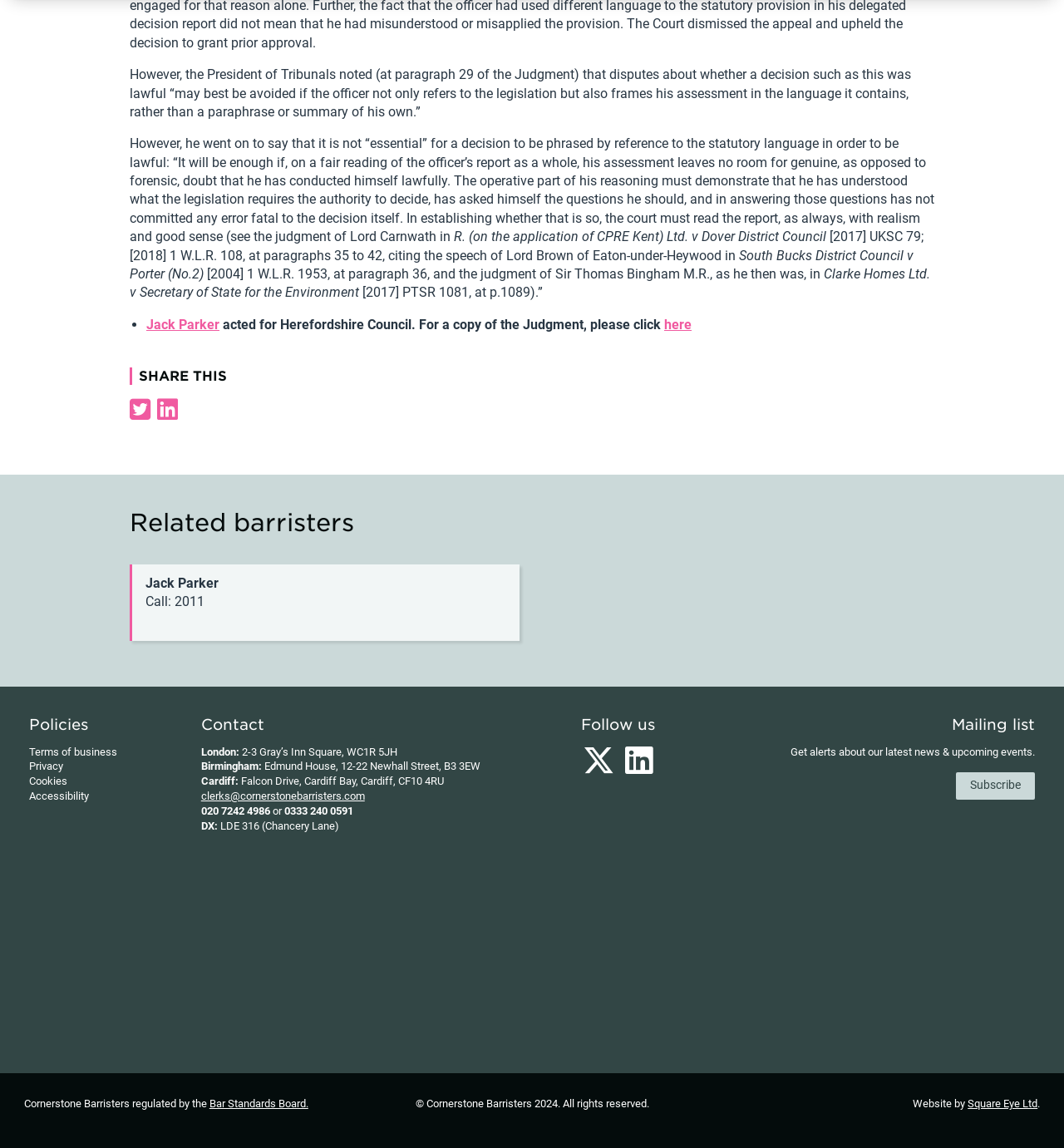Specify the bounding box coordinates of the element's area that should be clicked to execute the given instruction: "Click the 'here' link to view the Judgment". The coordinates should be four float numbers between 0 and 1, i.e., [left, top, right, bottom].

[0.624, 0.276, 0.65, 0.29]